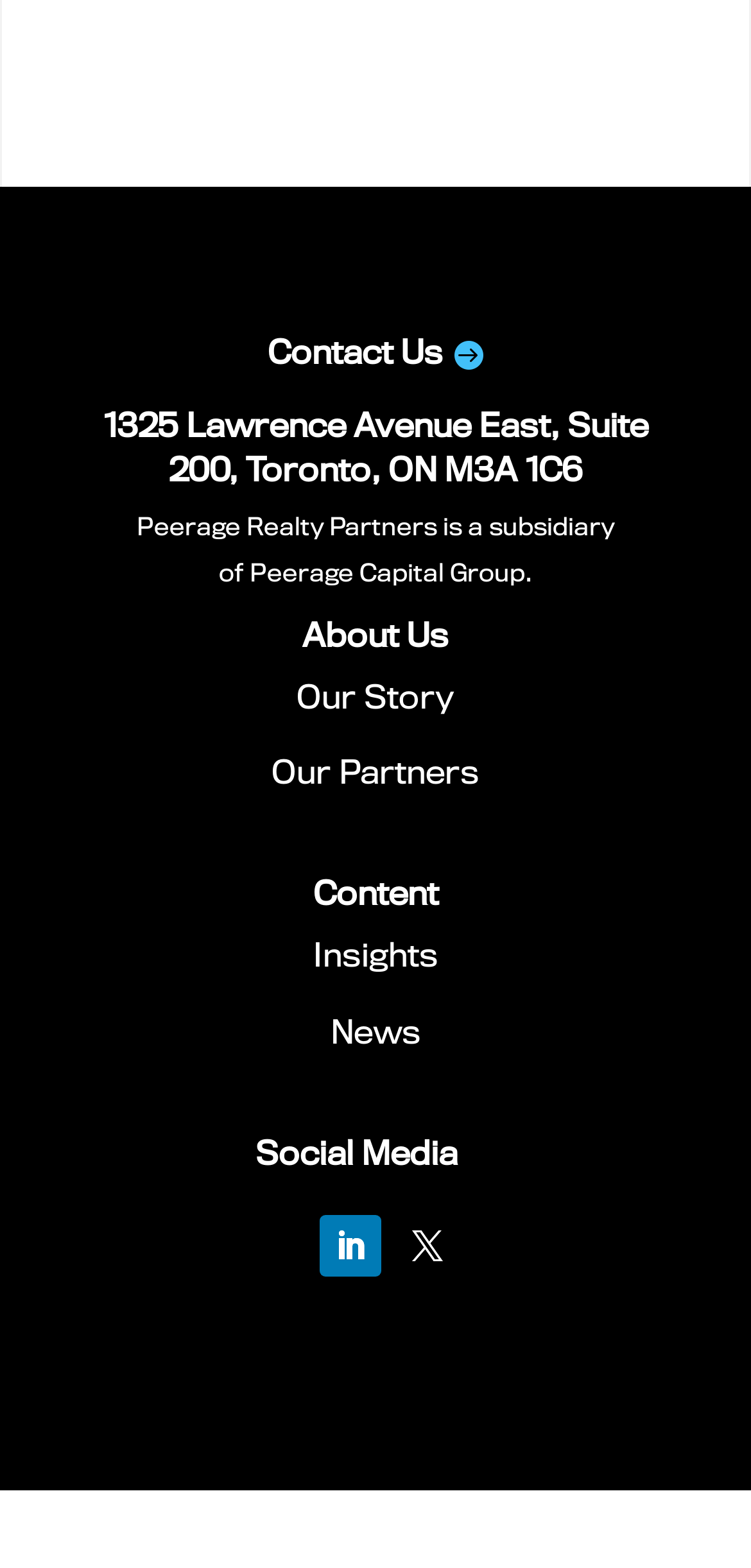Find the bounding box coordinates of the clickable area required to complete the following action: "Visit About Us".

[0.356, 0.382, 0.644, 0.432]